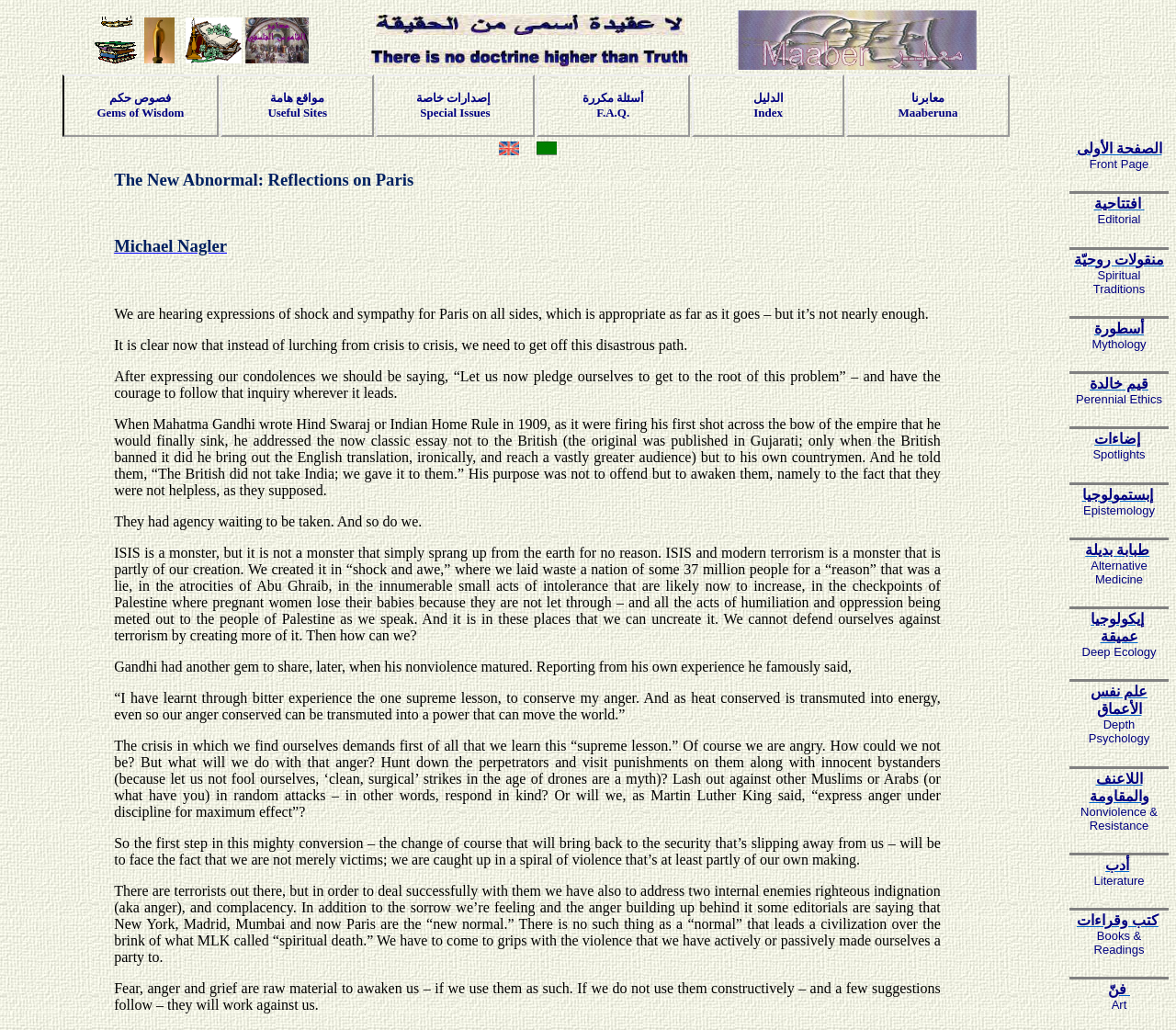Please identify the bounding box coordinates of the element's region that should be clicked to execute the following instruction: "go to الصفحة الأولى Front Page". The bounding box coordinates must be four float numbers between 0 and 1, i.e., [left, top, right, bottom].

[0.912, 0.136, 0.991, 0.166]